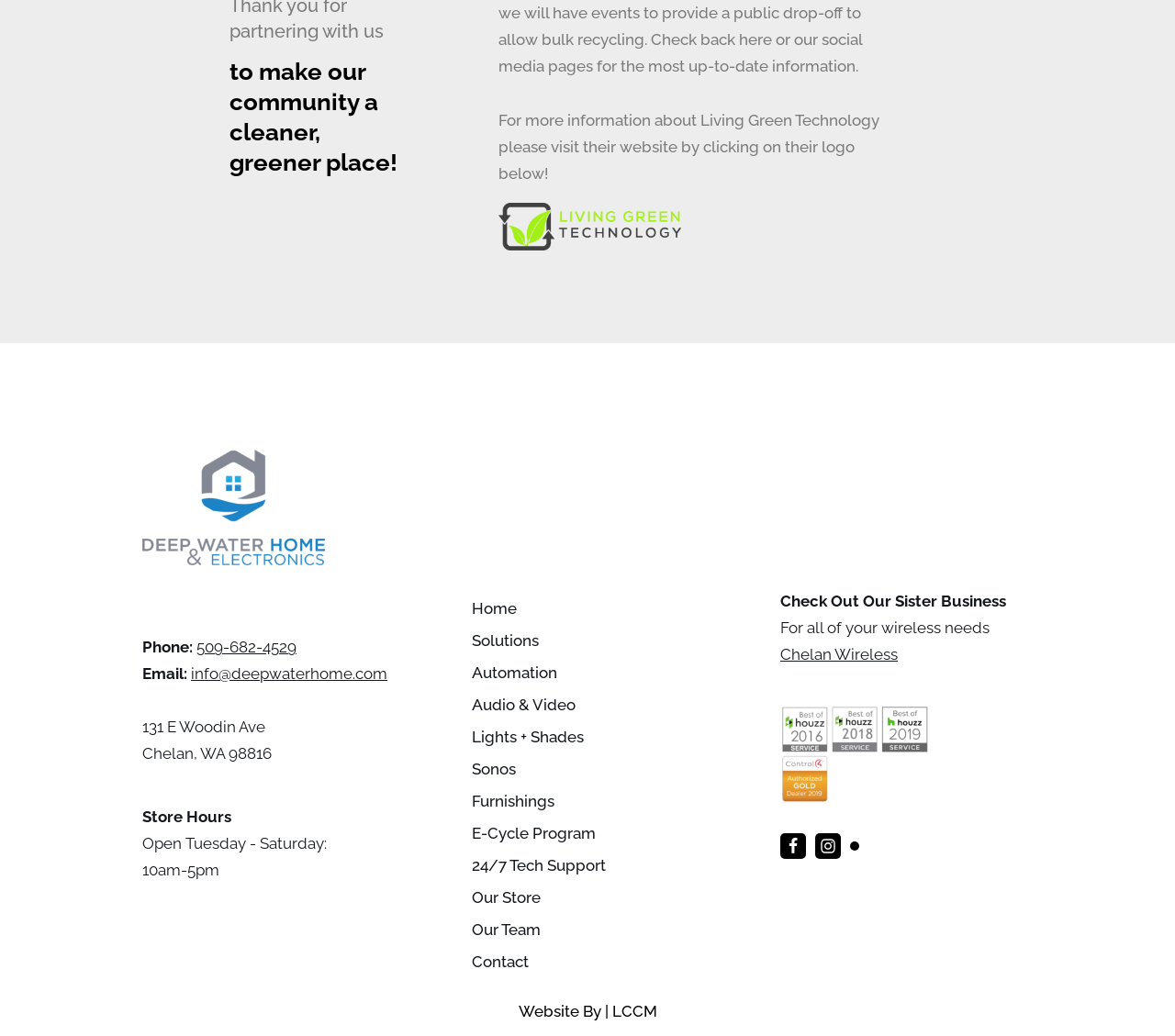Identify the bounding box for the described UI element. Provide the coordinates in (top-left x, top-left y, bottom-right x, bottom-right y) format with values ranging from 0 to 1: aria-label="Instagram" title="Instagram"

[0.694, 0.804, 0.716, 0.829]